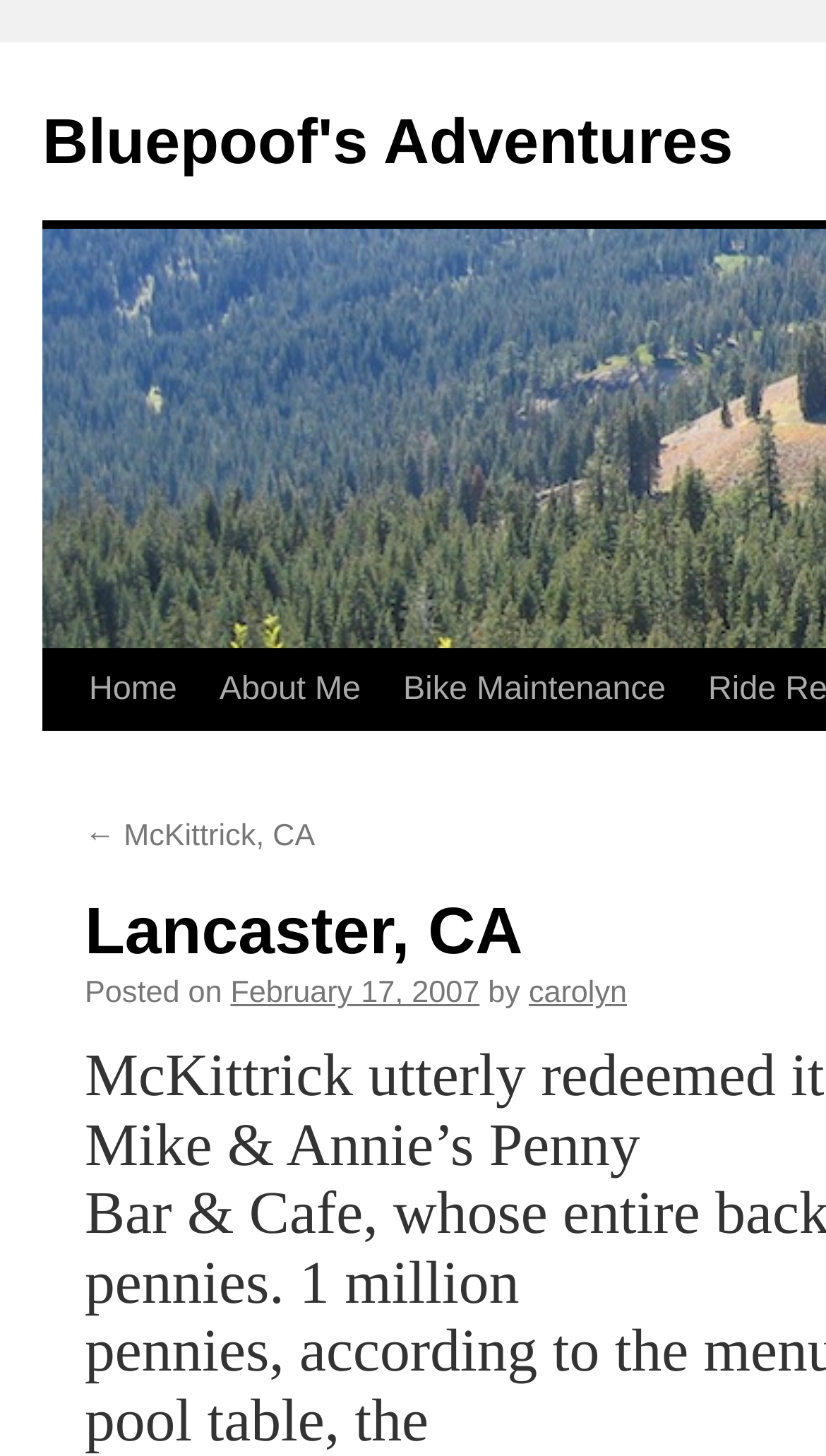What is the previous location mentioned in the article?
Using the information from the image, answer the question thoroughly.

I found the previous location by looking at the link '← McKittrick, CA', which indicates that McKittrick, CA is the previous location mentioned in the article.